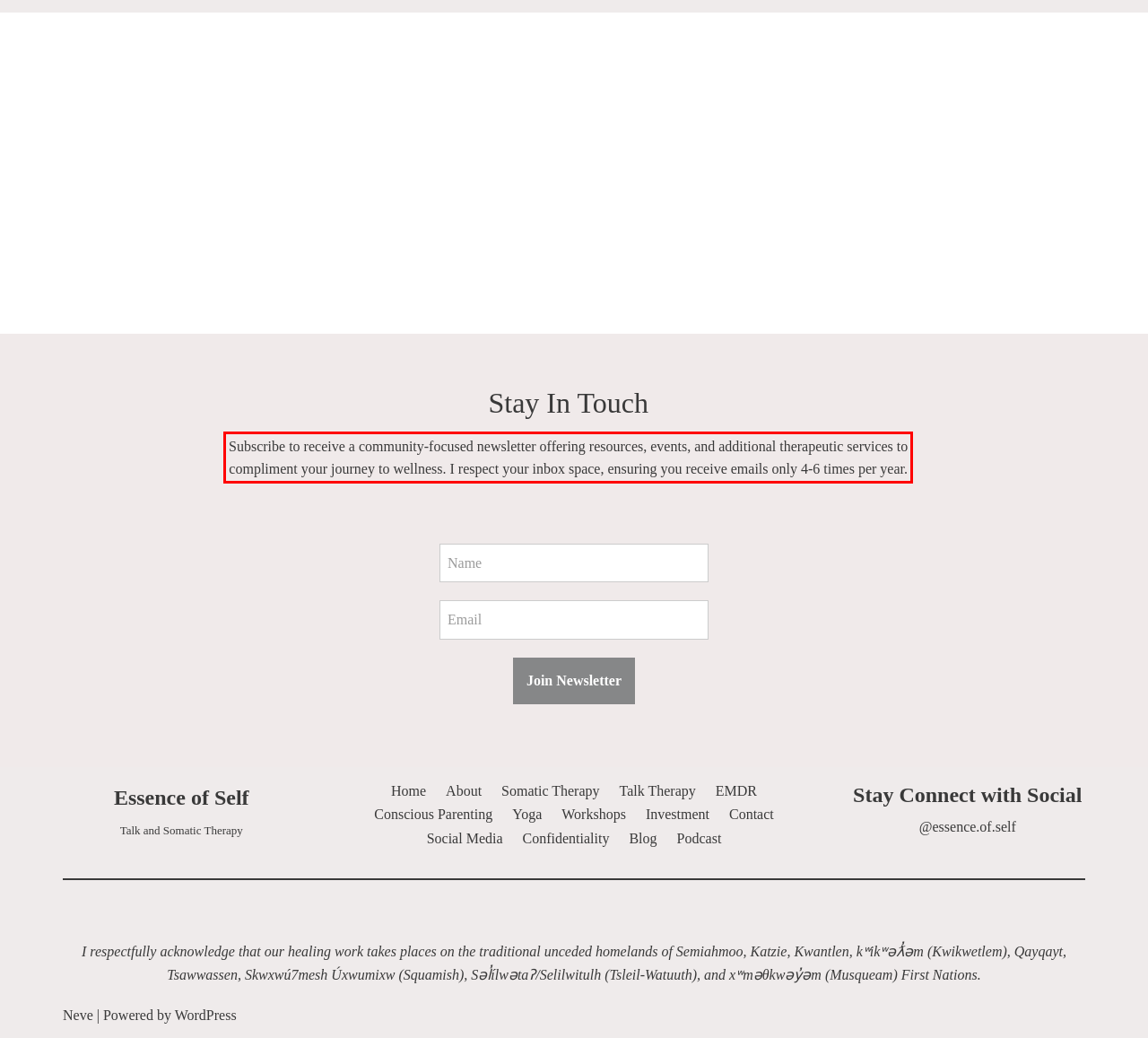Please examine the webpage screenshot and extract the text within the red bounding box using OCR.

Subscribe to receive a community-focused newsletter offering resources, events, and additional therapeutic services to compliment your journey to wellness. I respect your inbox space, ensuring you receive emails only 4-6 times per year.